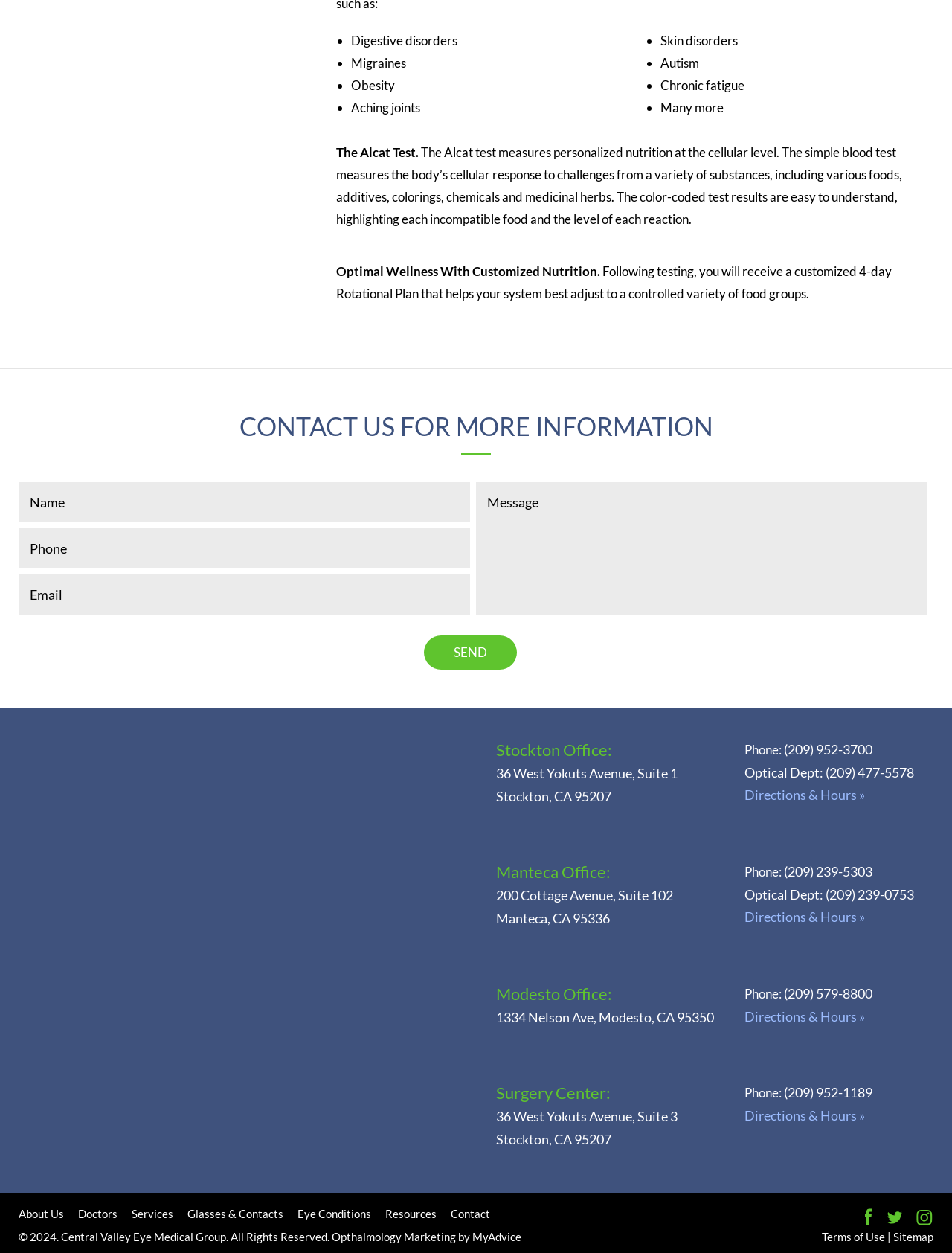Please find the bounding box coordinates for the clickable element needed to perform this instruction: "Learn more about the Alcat Test".

[0.353, 0.115, 0.44, 0.128]